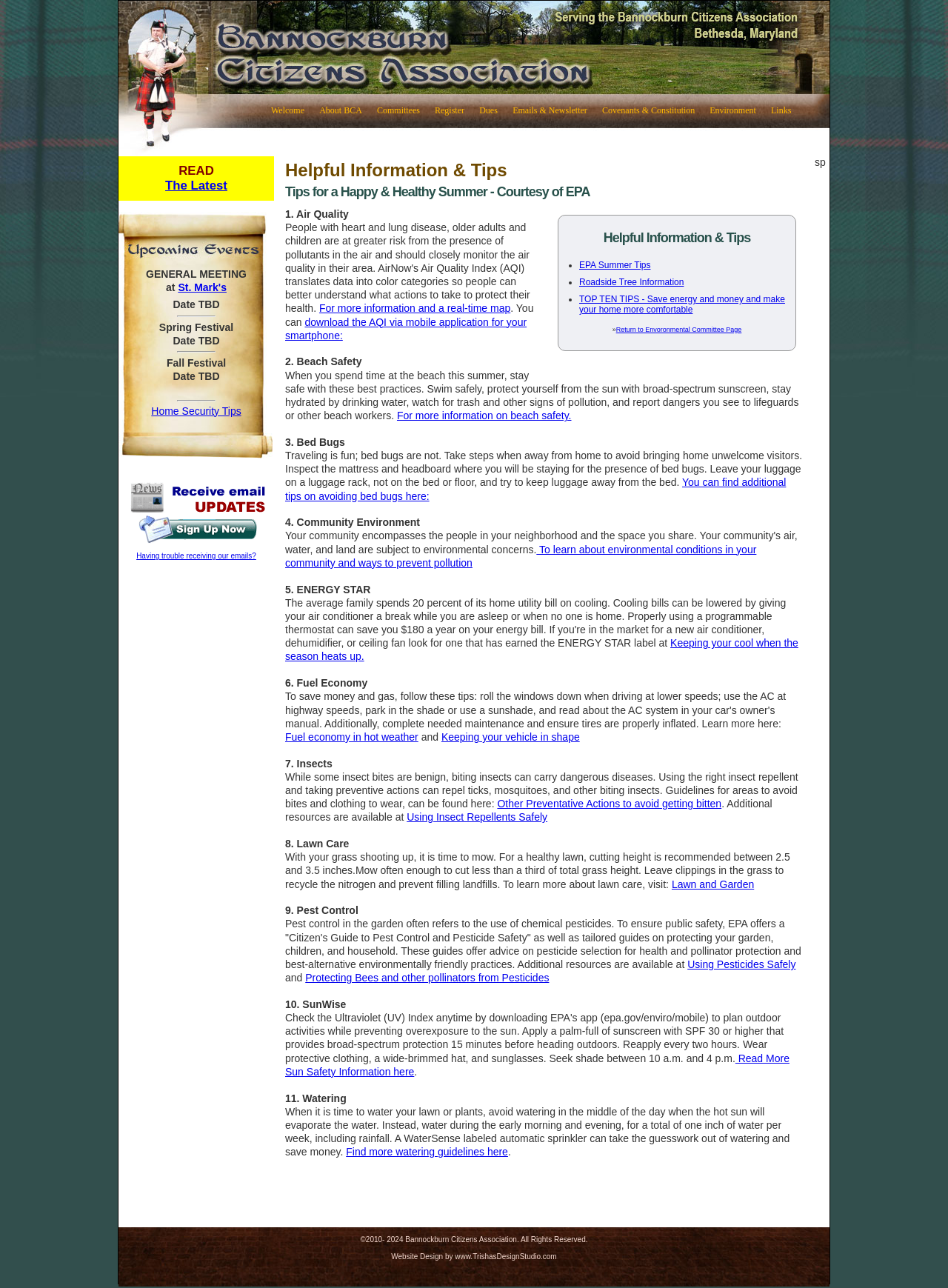Review the image closely and give a comprehensive answer to the question: What is the name of the organization that designed the website?

The name of the organization that designed the website is TrishasDesignStudio.com, which can be found at the bottom of the webpage.